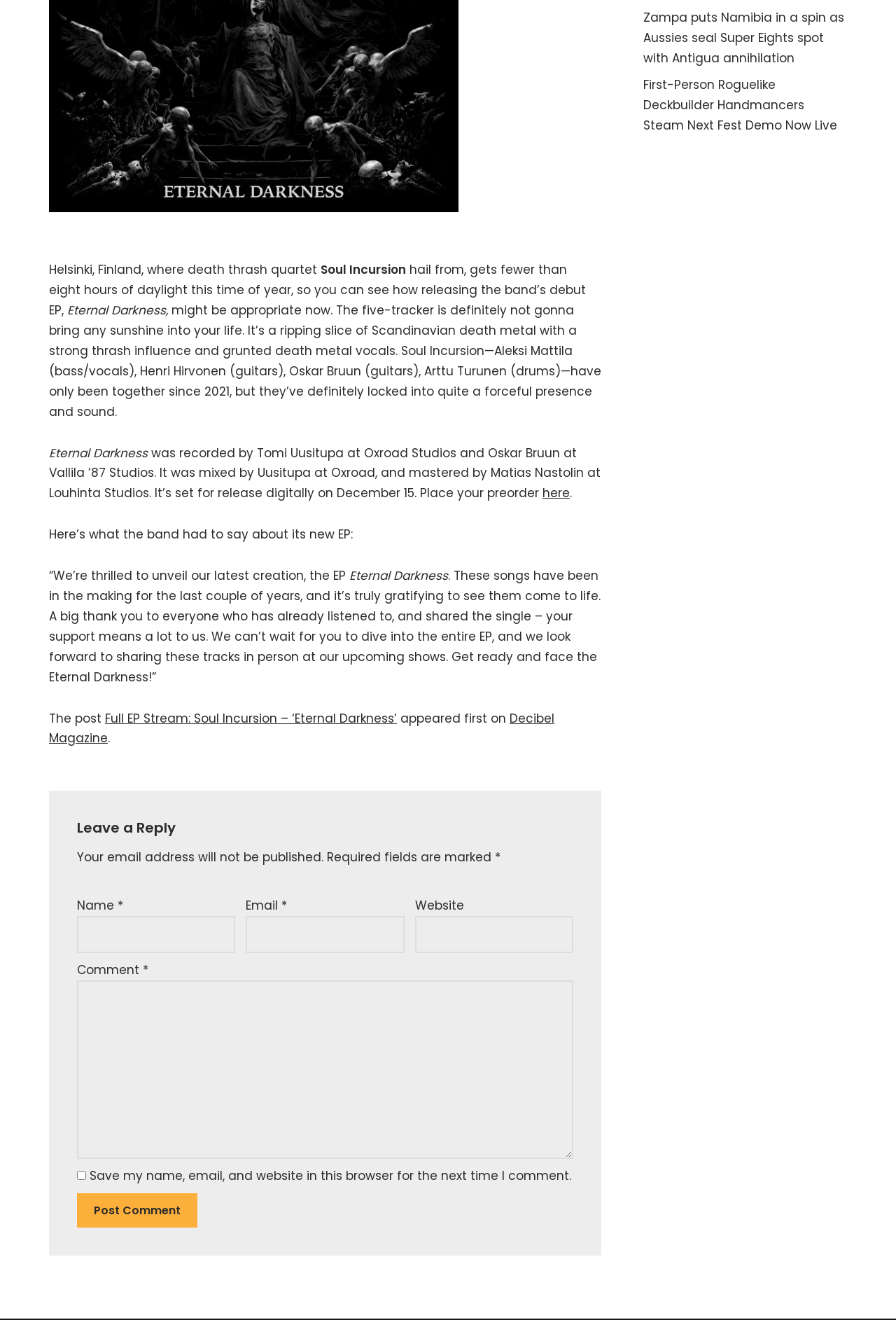Provide the bounding box coordinates in the format (top-left x, top-left y, bottom-right x, bottom-right y). All values are floating point numbers between 0 and 1. Determine the bounding box coordinate of the UI element described as: here

[0.605, 0.367, 0.636, 0.38]